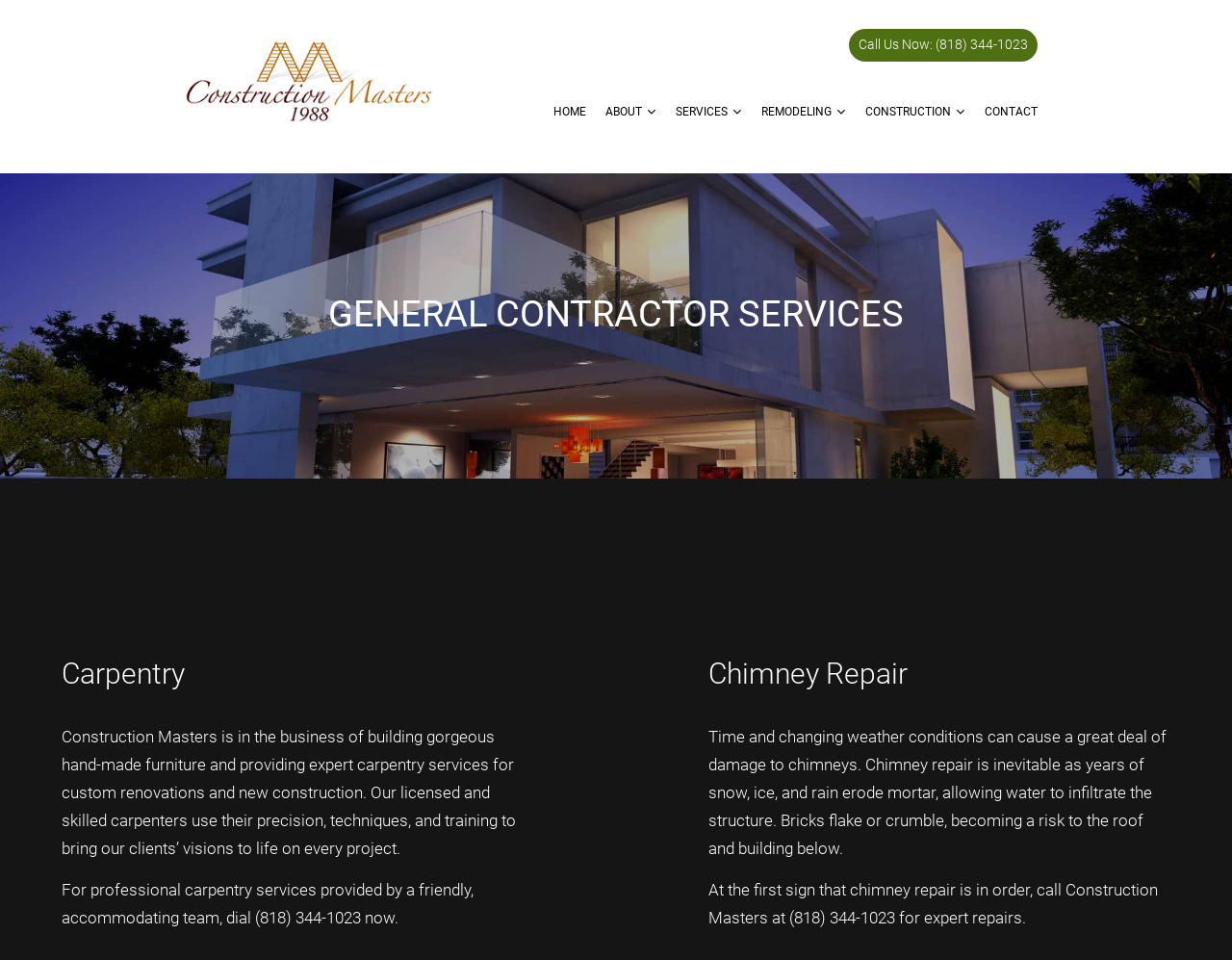Detail the features and information presented on the webpage.

The webpage is about Construction Masters, a general contractor service provider. At the top left corner, there is a logo of Construction Masters, which is a clickable link. Next to the logo, there is a call-to-action link "Call Us Now: (818) 344-1023". 

Below the logo, there is a navigation menu with several links, including "HOME", "ABOUT", "BLOG", "FAQ", "GALLERY", "SERVICES", "REMODELING", "CONSTRUCTION", and "CONTACT". The "SERVICES" link has a dropdown menu with various service options, such as "CARPENTRY", "CHIMNEY REPAIR", "COMMERCIAL PAINTING", and many more. 

The "REMODELING" link also has a dropdown menu with options like "BATHROOM REMODELING", "COMMERCIAL REMODELING", and "KITCHEN REMODELING". Similarly, the "CONSTRUCTION" link has a dropdown menu with options like "COMMERCIAL CONSTRUCTION", "CONSTRUCTION CONTRACTOR", and "RESIDENTIAL CONSTRUCTION".

In the main content area, there are three sections. The first section has a heading "GENERAL CONTRACTOR SERVICES" and a paragraph of text describing the services provided by Construction Masters. The second section has a heading "Carpentry" and a paragraph of text describing the carpentry services offered. The third section has a heading "Chimney Repair" and a paragraph of text explaining the importance of chimney repair and the services provided by Construction Masters.

Throughout the webpage, there are several calls-to-action, encouraging visitors to call (818) 344-1023 for more information or to schedule a service.